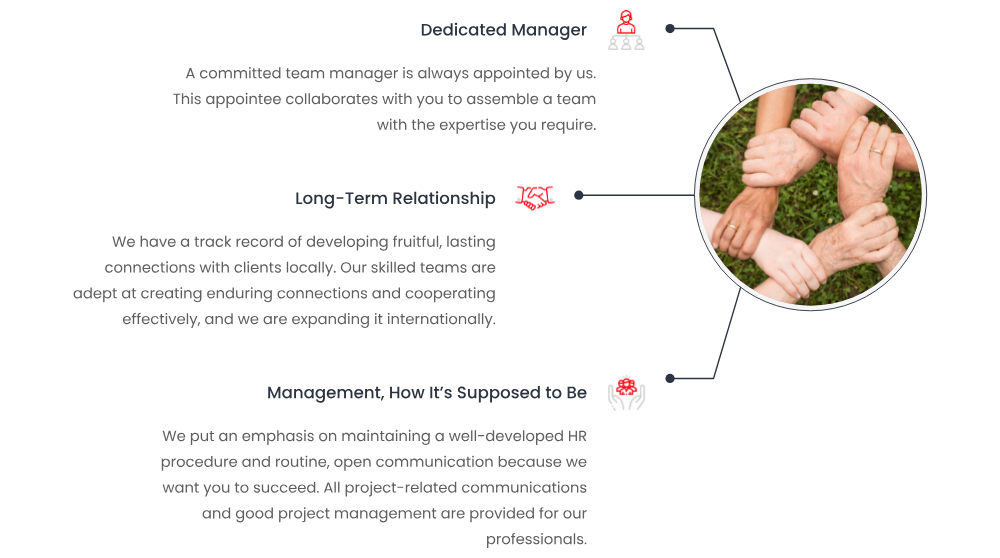Provide an extensive narrative of what is shown in the image.

The image features a close-up view of diverse hands joining together in a circle, symbolizing collaboration and unity. This visual representation emphasizes the theme of teamwork and cooperation, aligning with the concept of building long-term relationships and effective communication. The hands appear to be resting on a grassy surface, which adds a natural and grounded feel to the depiction. This image complements the surrounding text, which discusses the importance of dedicated management and fostering enduring connections with clients. The arrangement of hands signifies a collective effort, highlighting the essence of partnership and shared goals in professional settings.